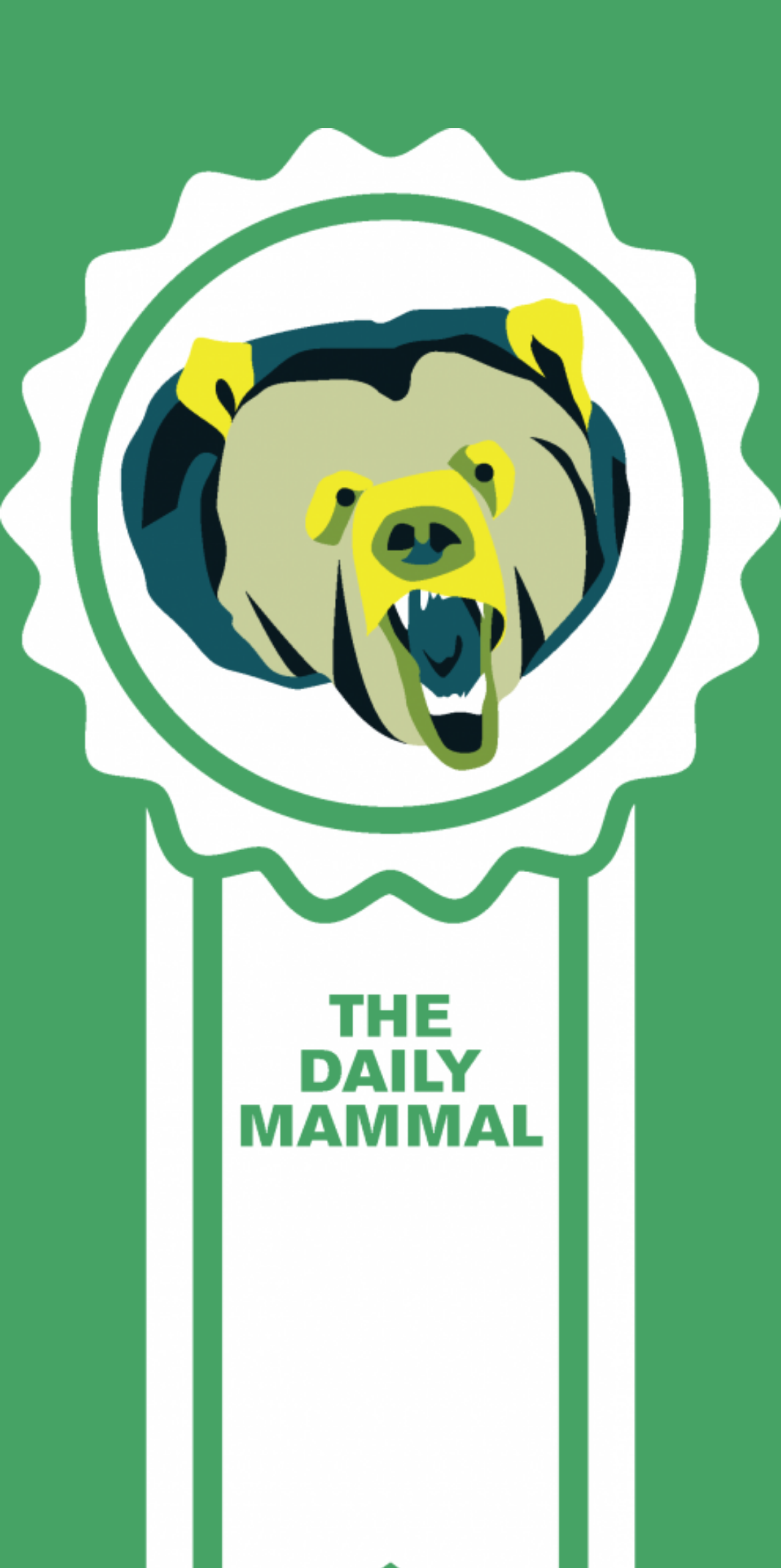Please extract the webpage's main title and generate its text content.

Deer Mouse (Peromyscus maniculatus)